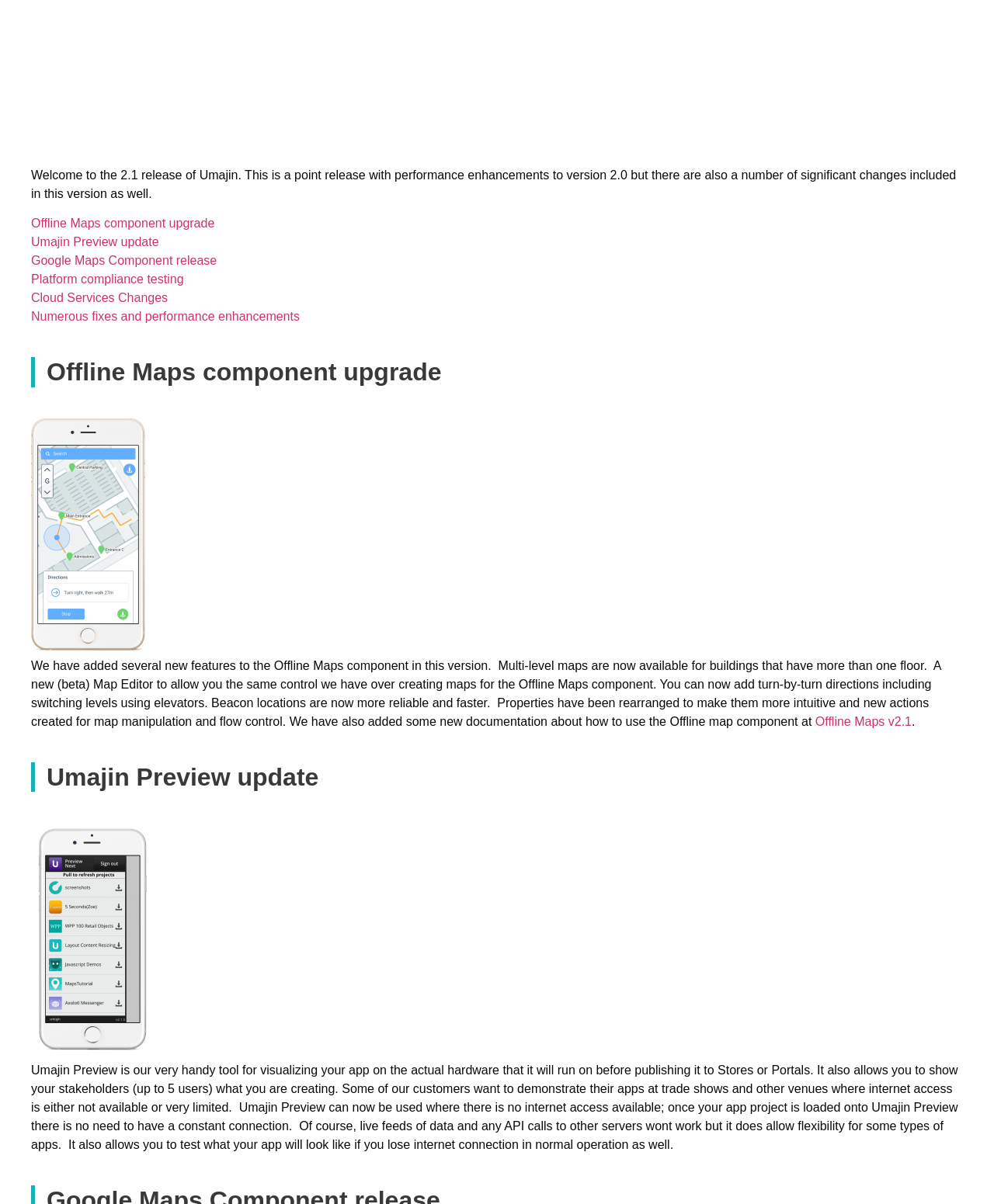Please specify the bounding box coordinates in the format (top-left x, top-left y, bottom-right x, bottom-right y), with all values as floating point numbers between 0 and 1. Identify the bounding box of the UI element described by: Cloud Services Changes

[0.031, 0.242, 0.169, 0.253]